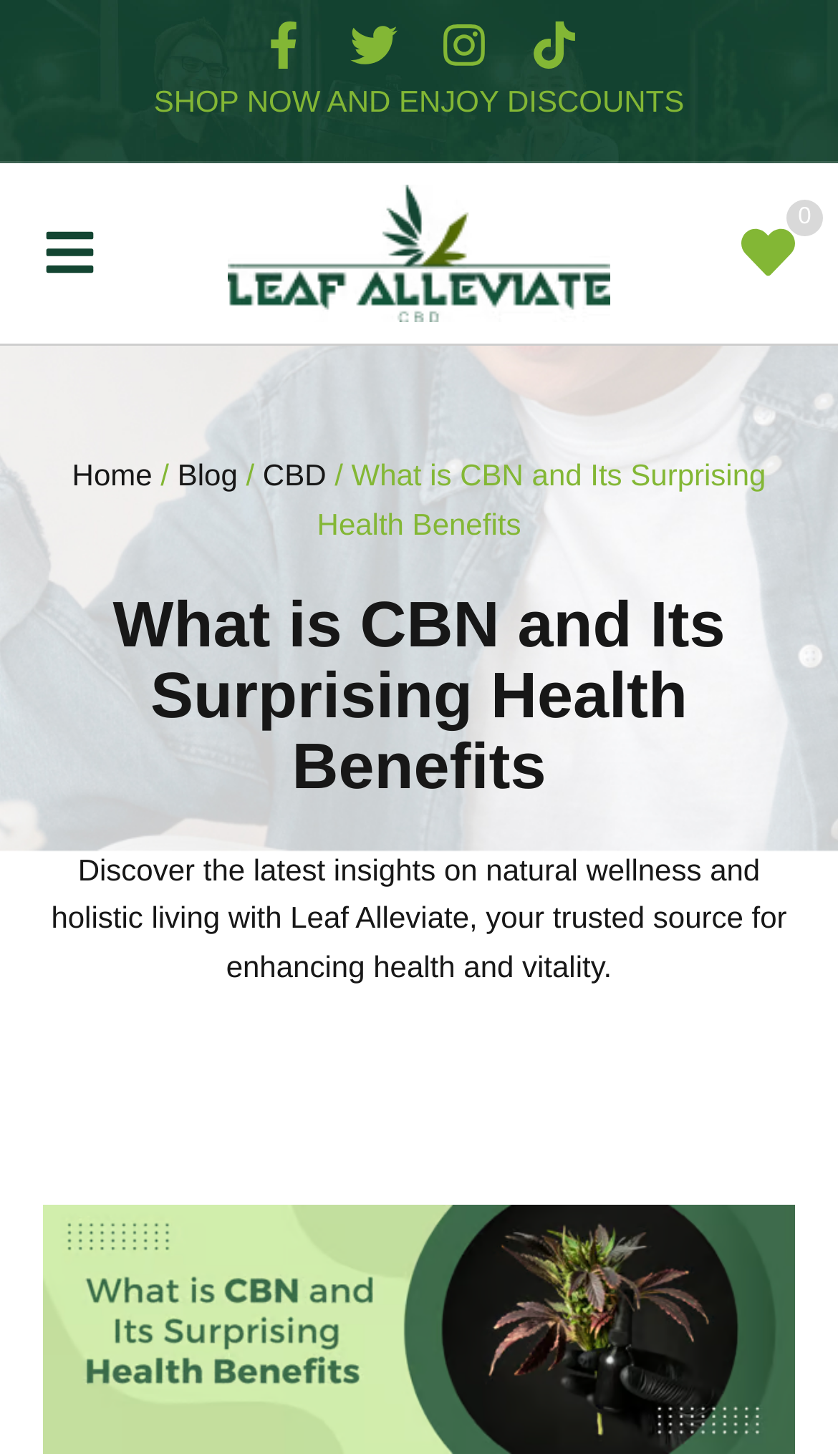Please locate the bounding box coordinates of the element that should be clicked to achieve the given instruction: "Go to the Home page".

[0.086, 0.315, 0.182, 0.338]